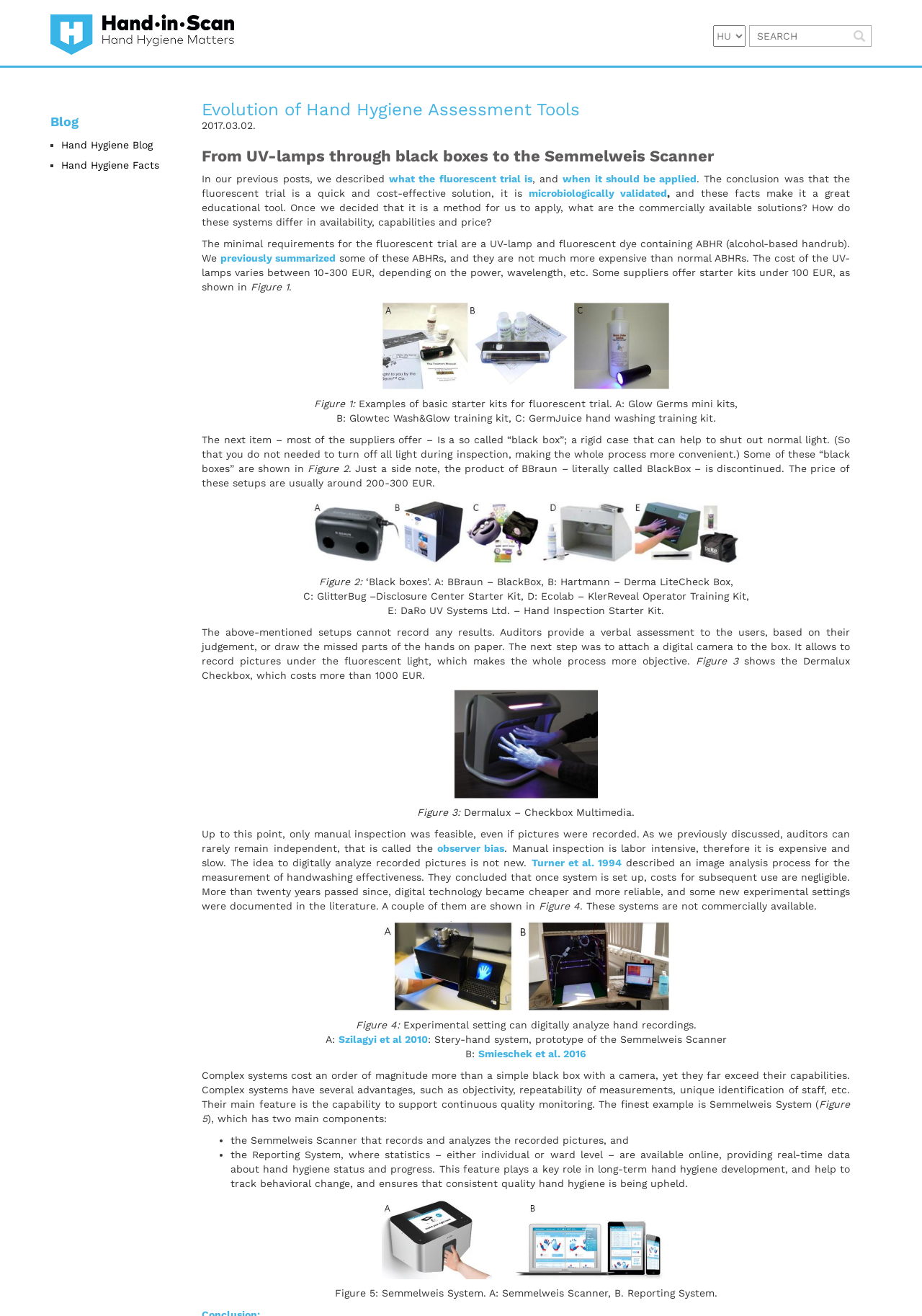Explain the features and main sections of the webpage comprehensively.

The webpage is about the evolution of hand hygiene assessment tools, specifically discussing the development of digital solutions for hand hygiene monitoring. At the top of the page, there is a logo of "Hand in Scan" and a search bar. Below the logo, there are links to "Blog" and "Hand Hygiene Facts" on the left side, and a heading "Evolution of Hand Hygiene Assessment Tools" on the right side.

The main content of the page is divided into sections, each discussing a different stage in the development of hand hygiene assessment tools. The first section talks about the fluorescent trial, a quick and cost-effective solution for hand hygiene monitoring. The section includes a link to a previous post about the fluorescent trial and mentions that it is microbiologically validated.

The next section discusses commercially available solutions for hand hygiene monitoring, including UV-lamps and fluorescent dye containing ABHR (alcohol-based handrub). There are images of basic starter kits for fluorescent trials, including examples from different suppliers.

The following sections discuss more advanced solutions, including "black boxes" that can help to shut out normal light, making the process more convenient. There are images of different "black boxes" from various suppliers. The next step in the development is the attachment of a digital camera to the box, allowing for the recording of pictures under fluorescent light, making the process more objective.

The page also discusses more advanced digital solutions, including systems that can digitally analyze recorded pictures, providing a more objective and repeatable measurement of hand hygiene. There are images of experimental settings that can digitally analyze hand recordings, and a discussion of the advantages of complex systems, including objectivity, repeatability of measurements, and unique identification of staff.

Finally, the page discusses the Semmelweis System, which has two main components: the Semmelweis Scanner that records and analyzes pictures, and the Reporting System, where statistics are available online, providing real-time data about hand hygiene status and progress. There is an image of the Semmelweis System, showing the scanner and the reporting system.